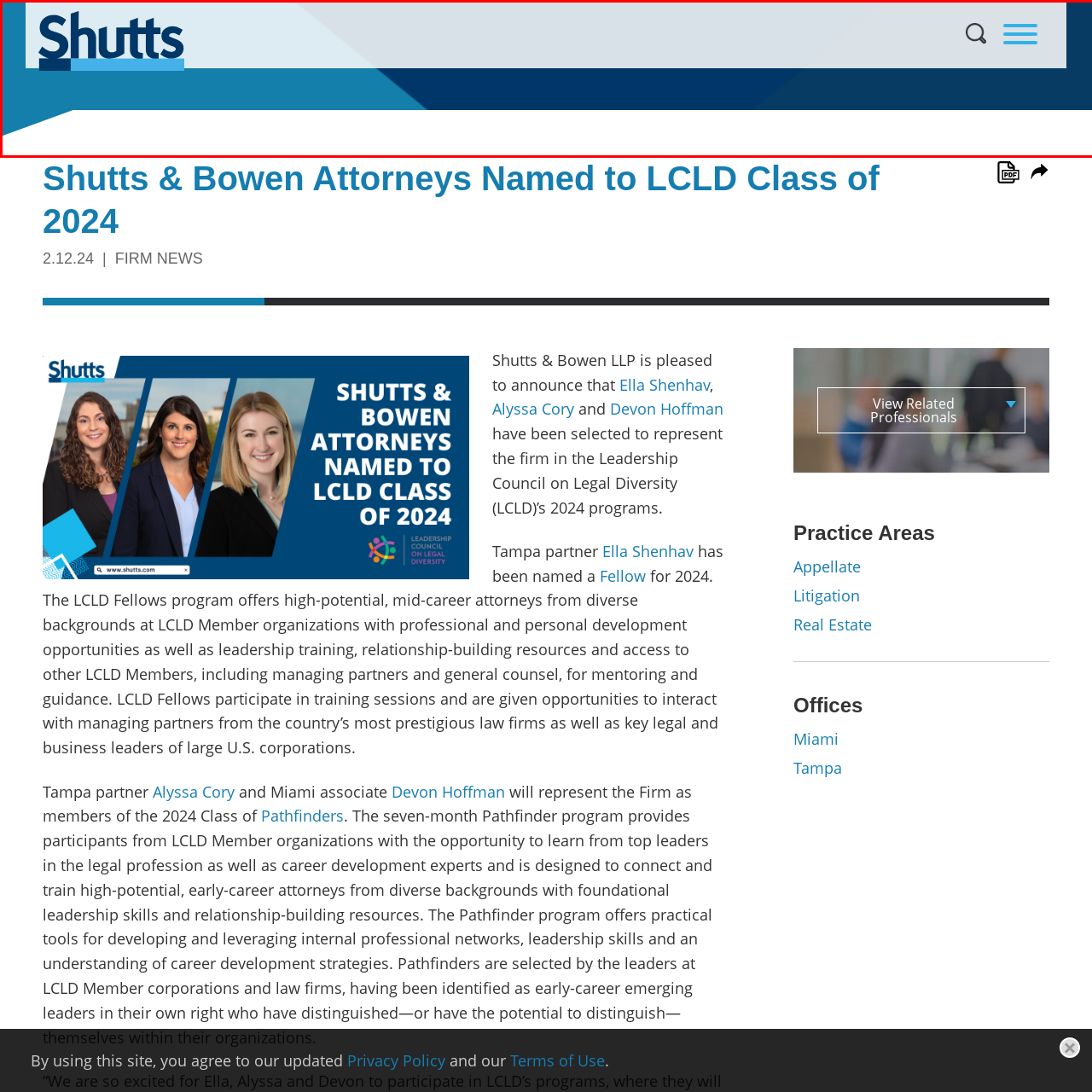Describe extensively the image that is contained within the red box.

The image depicts the branding element from Shutts & Bowen LLP, featuring the firm's name prominently displayed. The design utilizes a blend of vibrant blue and deep navy colors, creating a professional yet modern appearance. The name "Shutts" is styled in a bold, dynamic font, emphasizing the firm's identity. The layout suggests a contemporary web design, likely intended for enhancing user interaction on their official website. This visual element serves to establish the firm's presence and is situated at the top of the navigation, reflecting their commitment to professionalism and authority in the legal field.